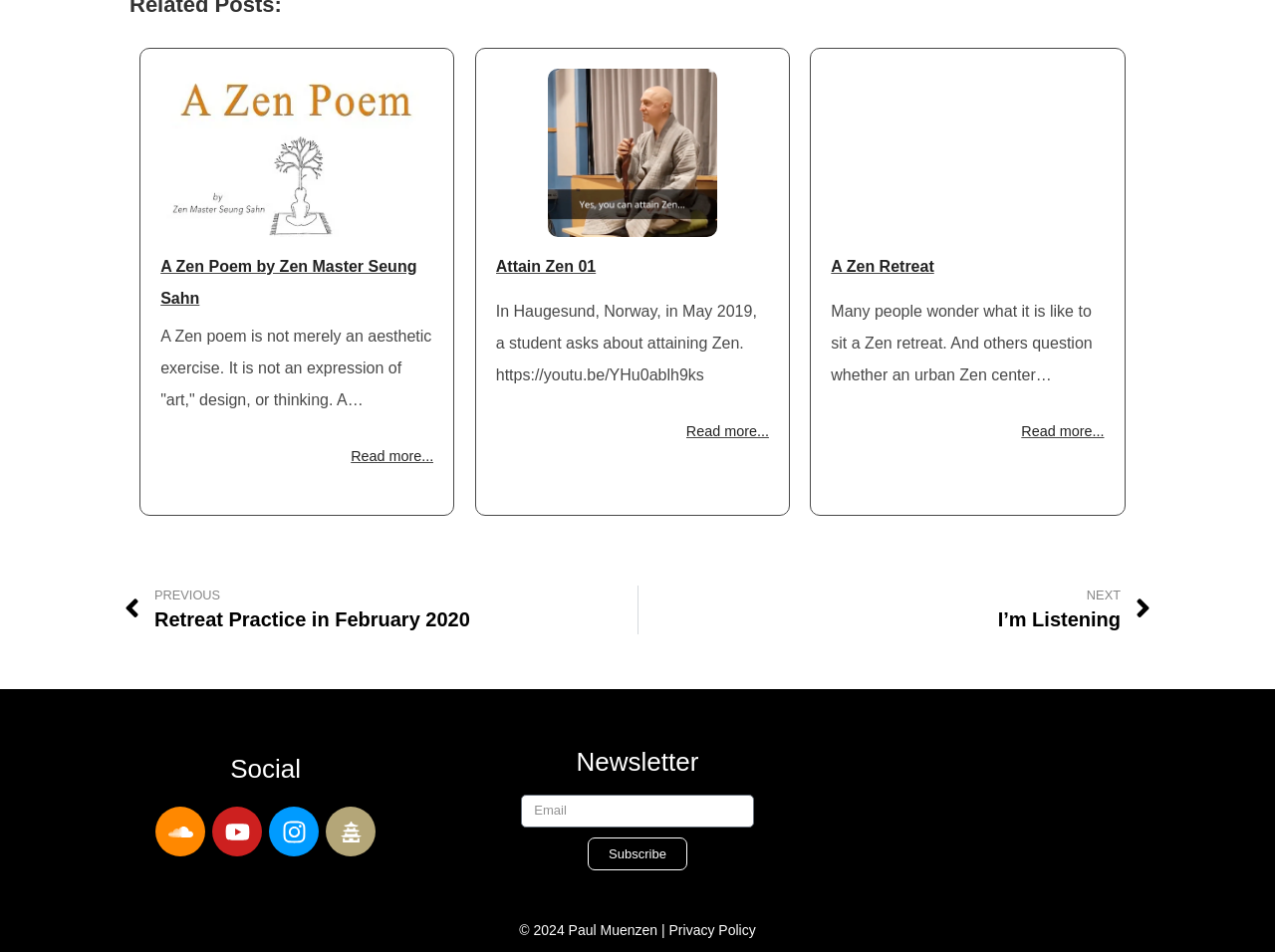Predict the bounding box of the UI element that fits this description: "parent_node: Email name="form_fields[email]" placeholder="Email"".

[0.409, 0.835, 0.591, 0.869]